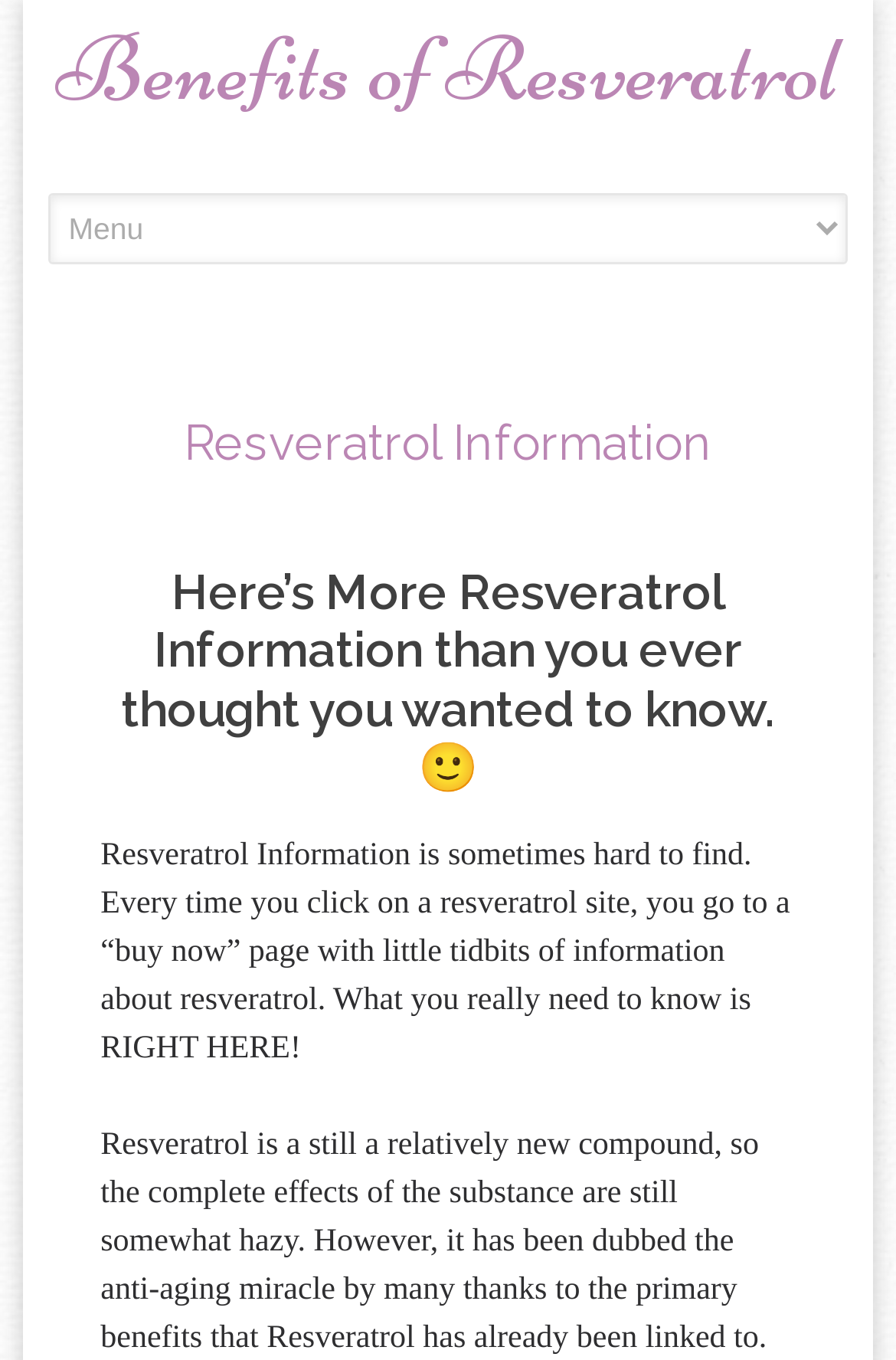What is the tone of the webpage?
Please provide a single word or phrase in response based on the screenshot.

Informative and friendly